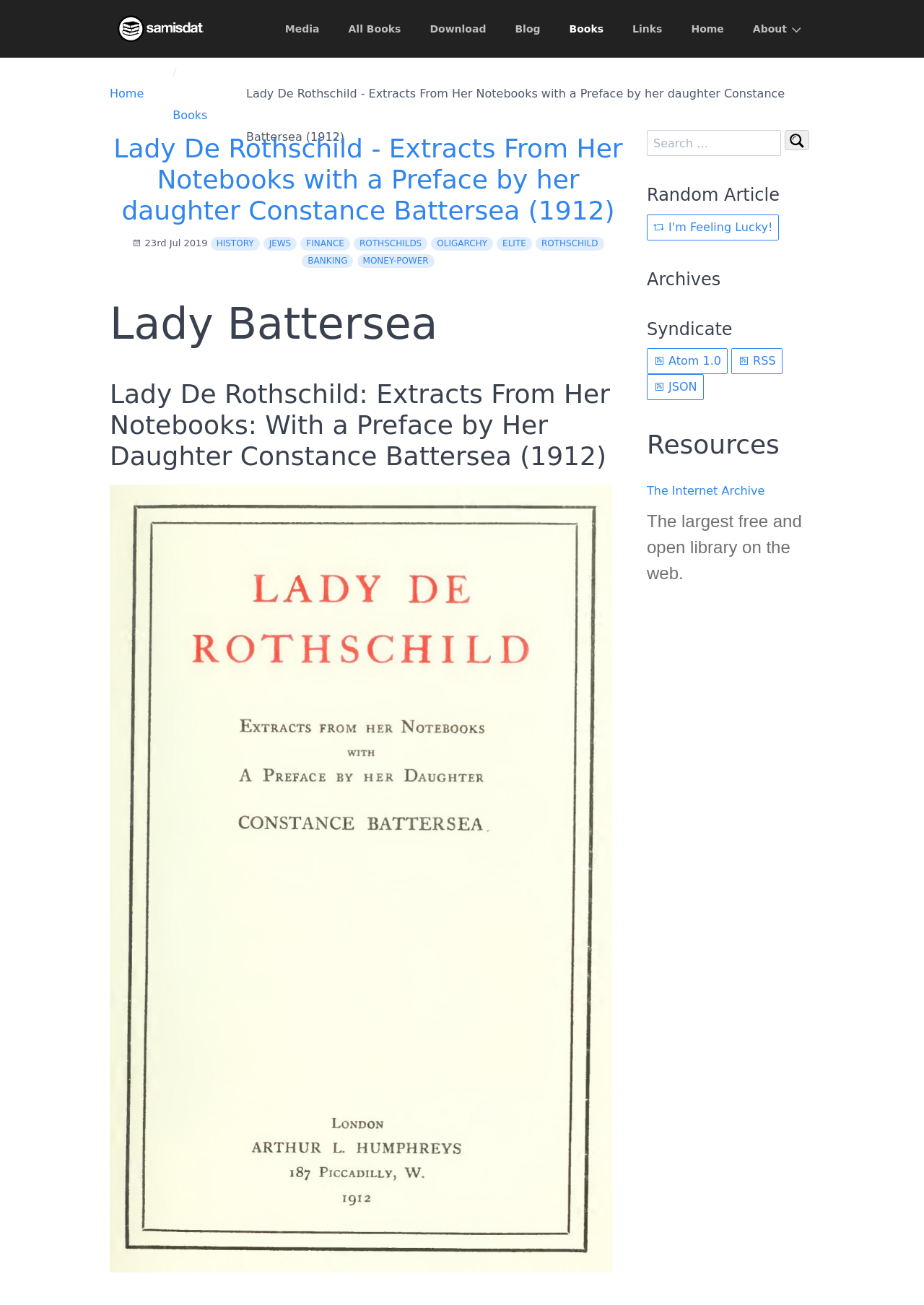Please provide the bounding box coordinates in the format (top-left x, top-left y, bottom-right x, bottom-right y). Remember, all values are floating point numbers between 0 and 1. What is the bounding box coordinate of the region described as: rothschild

[0.58, 0.181, 0.654, 0.192]